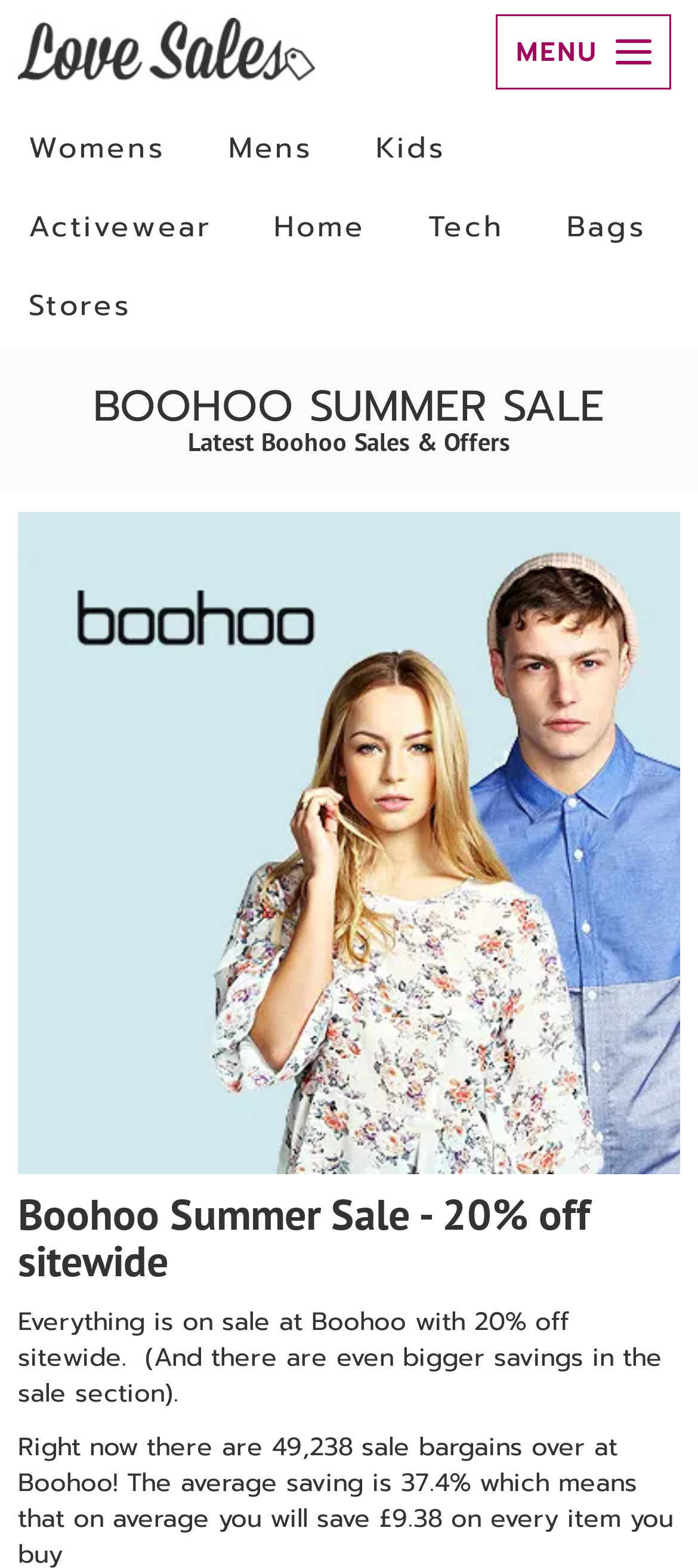Please use the details from the image to answer the following question comprehensively:
What is the discount offered in the sale?

I found the answer by looking at the heading element with the text 'Boohoo Summer Sale - 20% off sitewide'. This suggests that the sale offers a 20% discount.